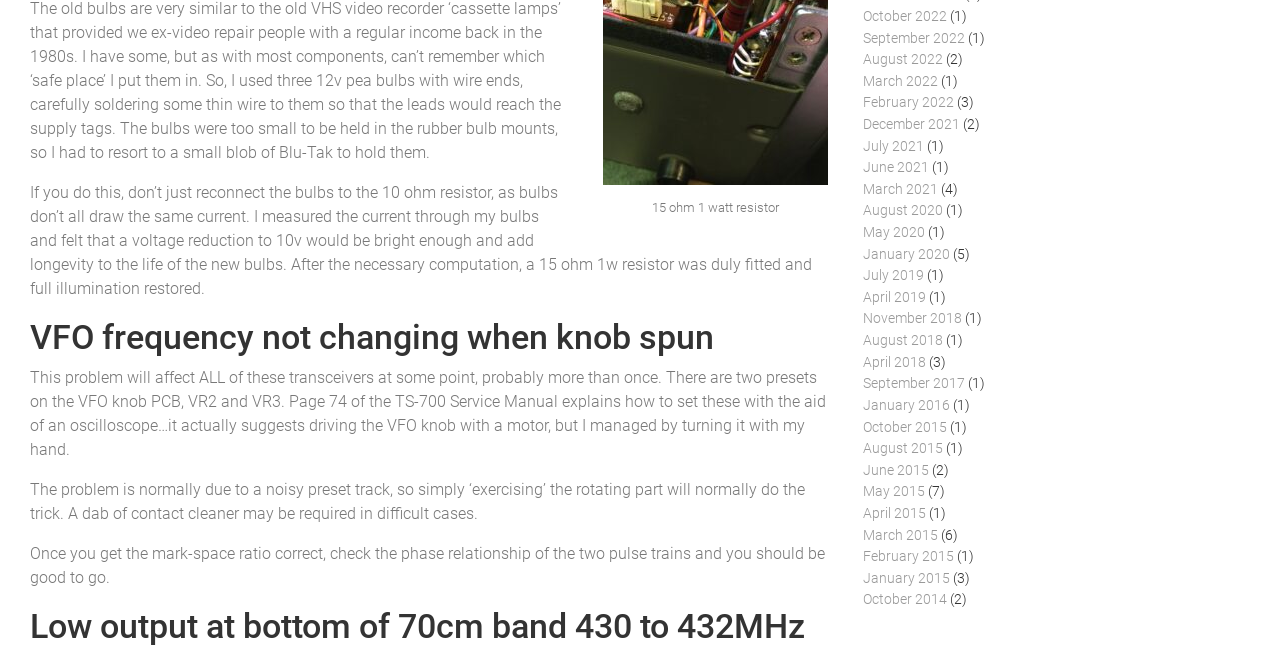Please identify the bounding box coordinates of the clickable area that will fulfill the following instruction: "Read the text about VFO frequency not changing when knob spun". The coordinates should be in the format of four float numbers between 0 and 1, i.e., [left, top, right, bottom].

[0.023, 0.484, 0.651, 0.547]